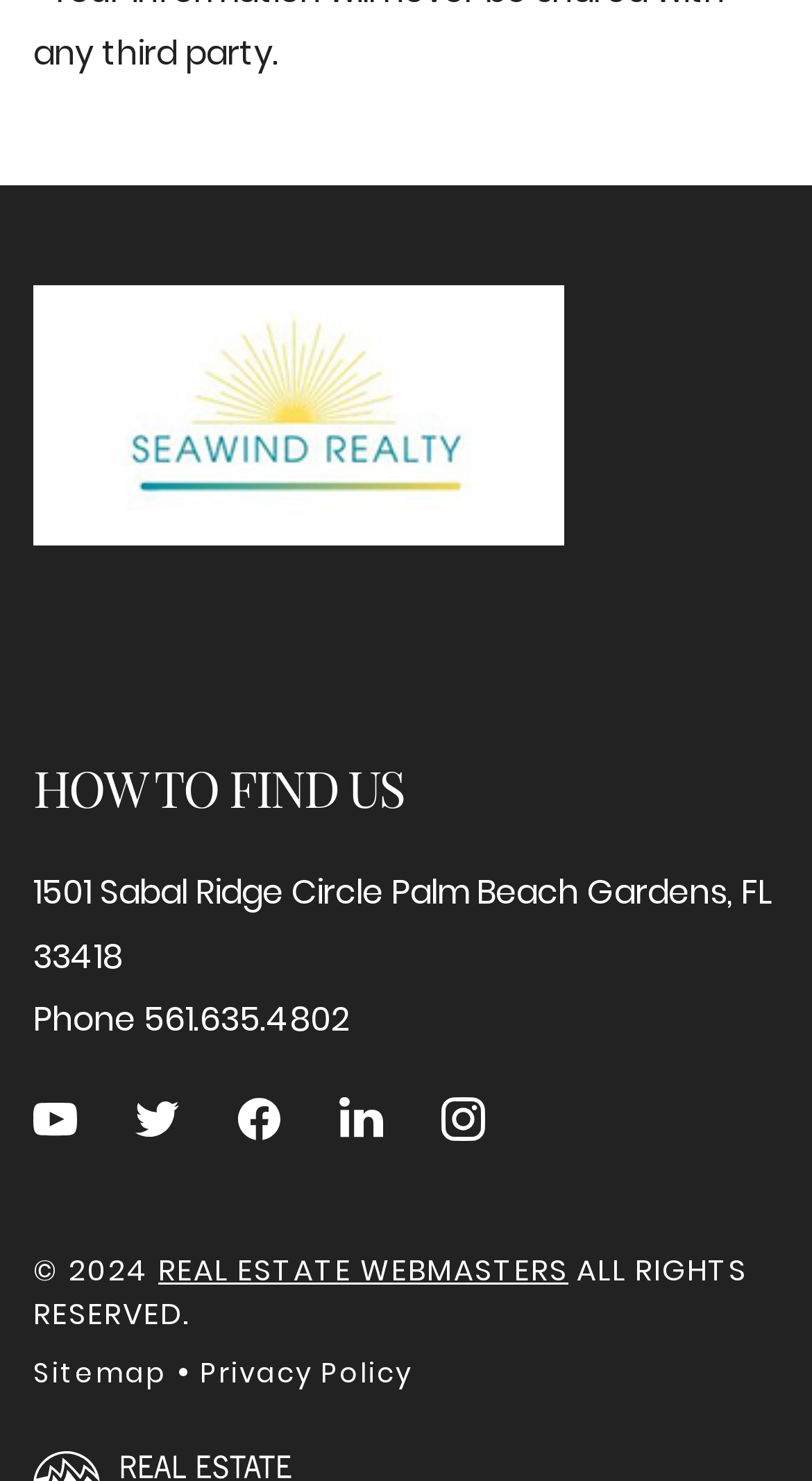Determine the bounding box coordinates of the clickable area required to perform the following instruction: "Go to homepage". The coordinates should be represented as four float numbers between 0 and 1: [left, top, right, bottom].

[0.041, 0.193, 0.959, 0.369]